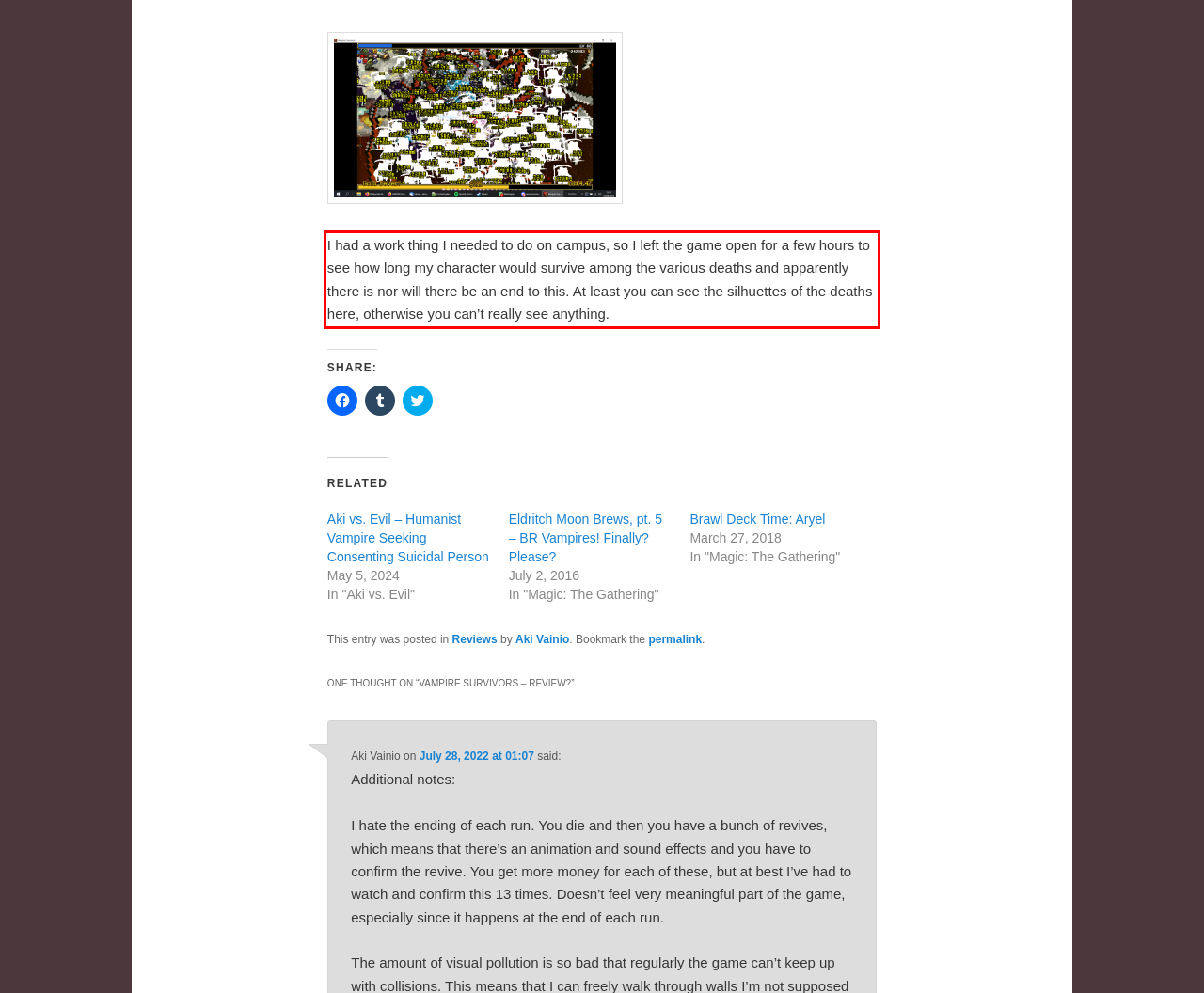Analyze the screenshot of the webpage and extract the text from the UI element that is inside the red bounding box.

I had a work thing I needed to do on campus, so I left the game open for a few hours to see how long my character would survive among the various deaths and apparently there is nor will there be an end to this. At least you can see the silhuettes of the deaths here, otherwise you can’t really see anything.